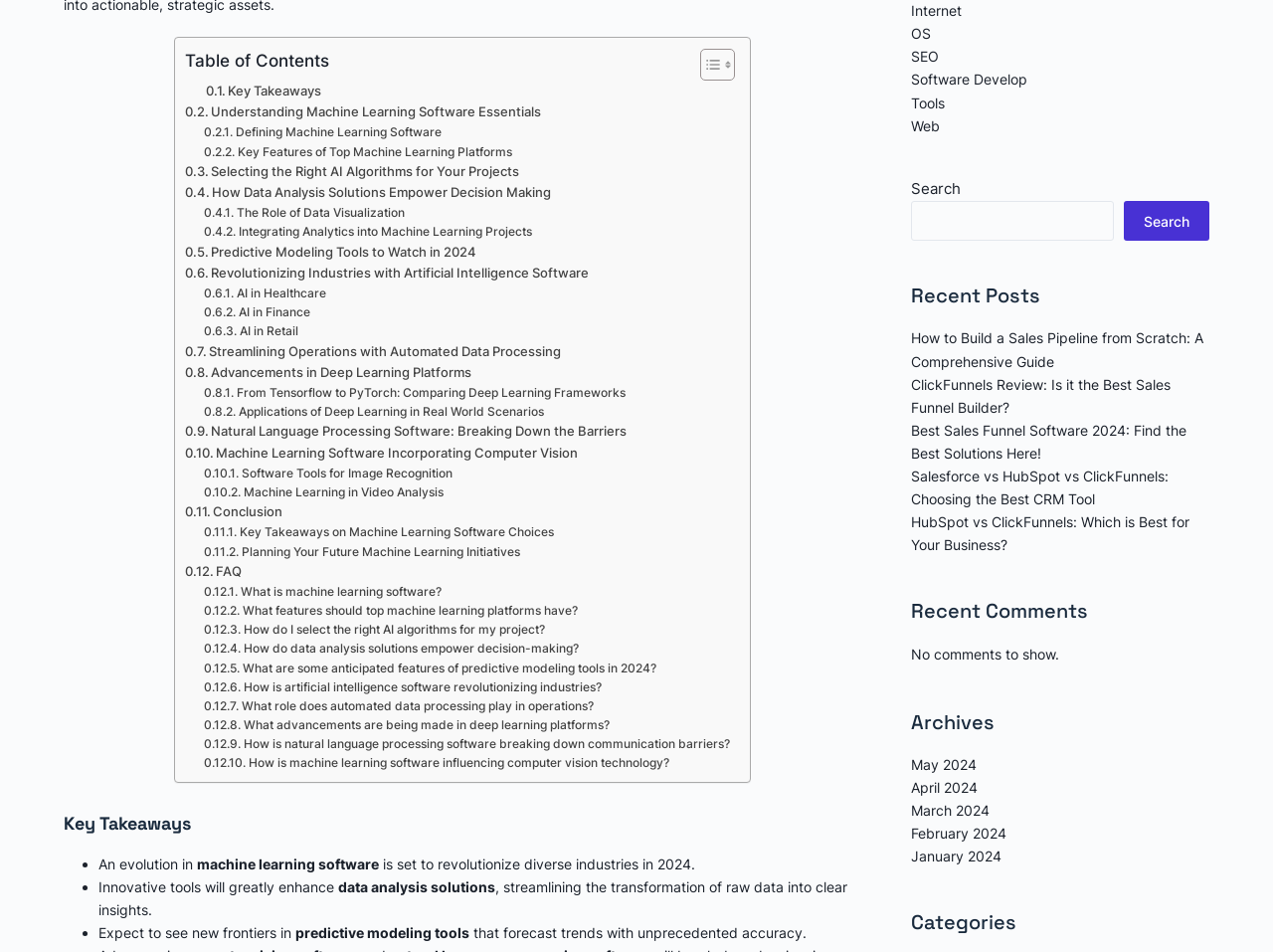Please specify the bounding box coordinates of the clickable region necessary for completing the following instruction: "Toggle Table of Content". The coordinates must consist of four float numbers between 0 and 1, i.e., [left, top, right, bottom].

[0.538, 0.05, 0.573, 0.086]